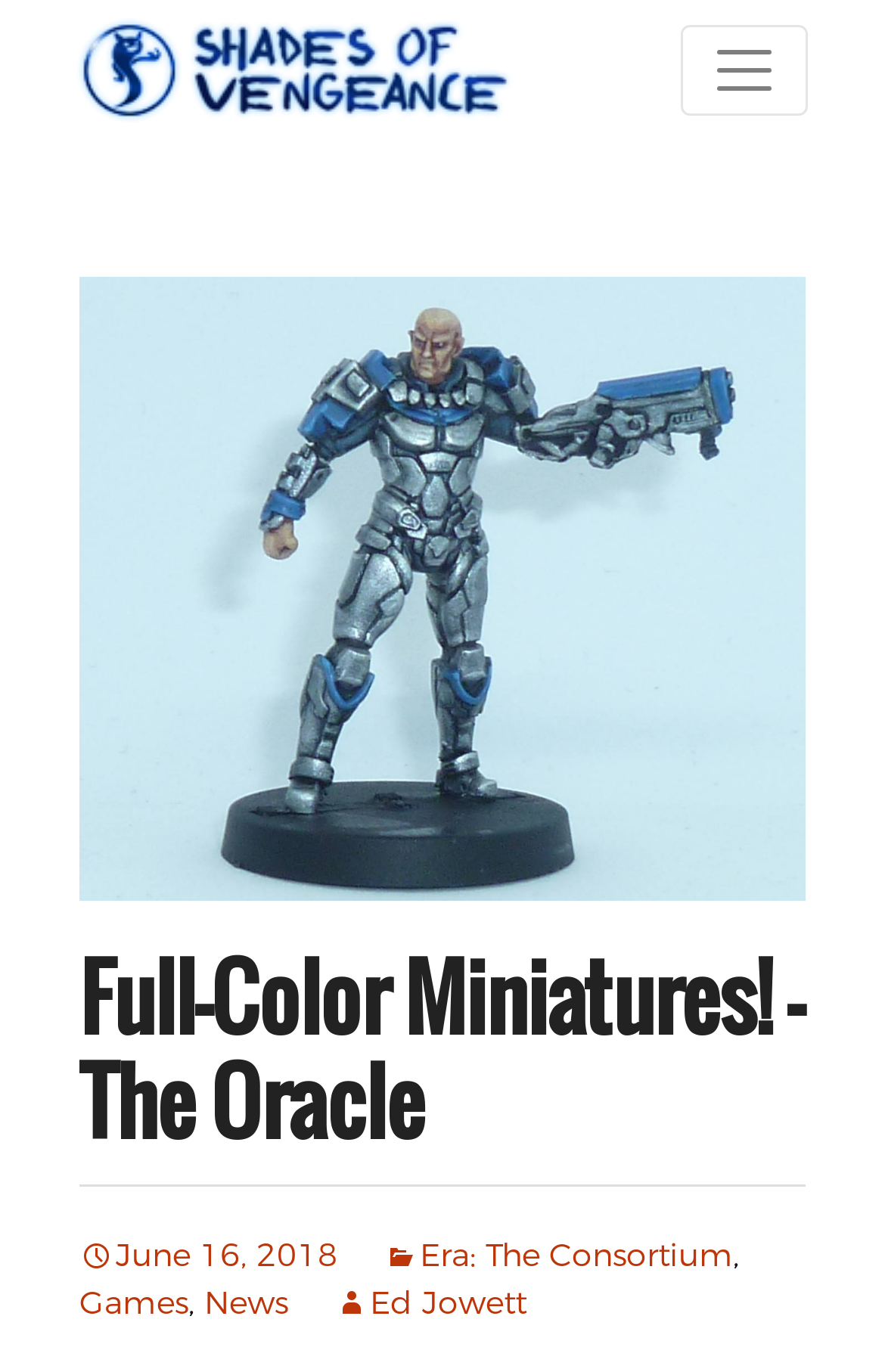Find the bounding box coordinates for the HTML element described as: "News". The coordinates should consist of four float values between 0 and 1, i.e., [left, top, right, bottom].

[0.231, 0.935, 0.326, 0.965]